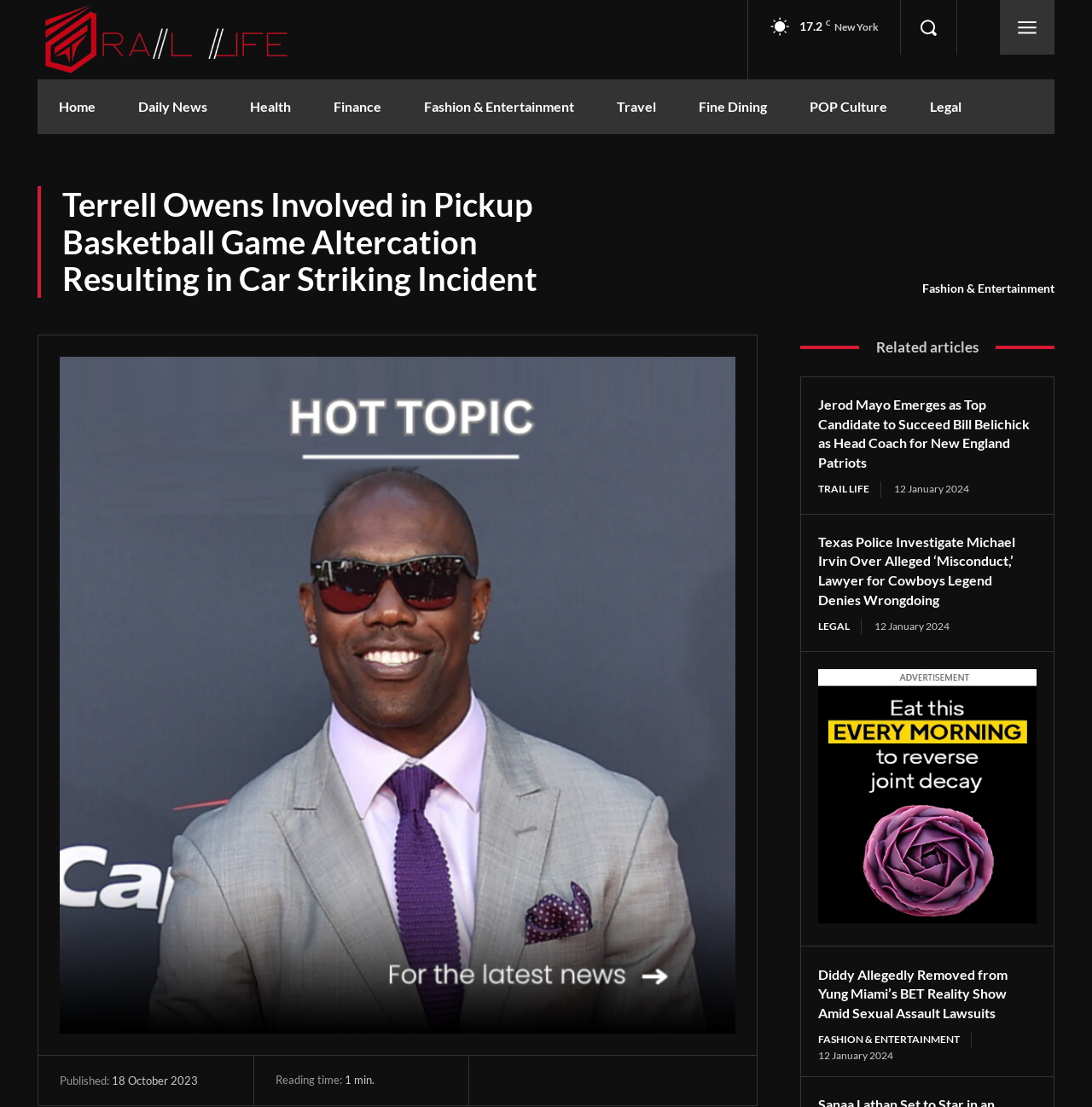Identify the bounding box for the UI element specified in this description: "aria-label="Search"". The coordinates must be four float numbers between 0 and 1, formatted as [left, top, right, bottom].

[0.825, 0.0, 0.875, 0.049]